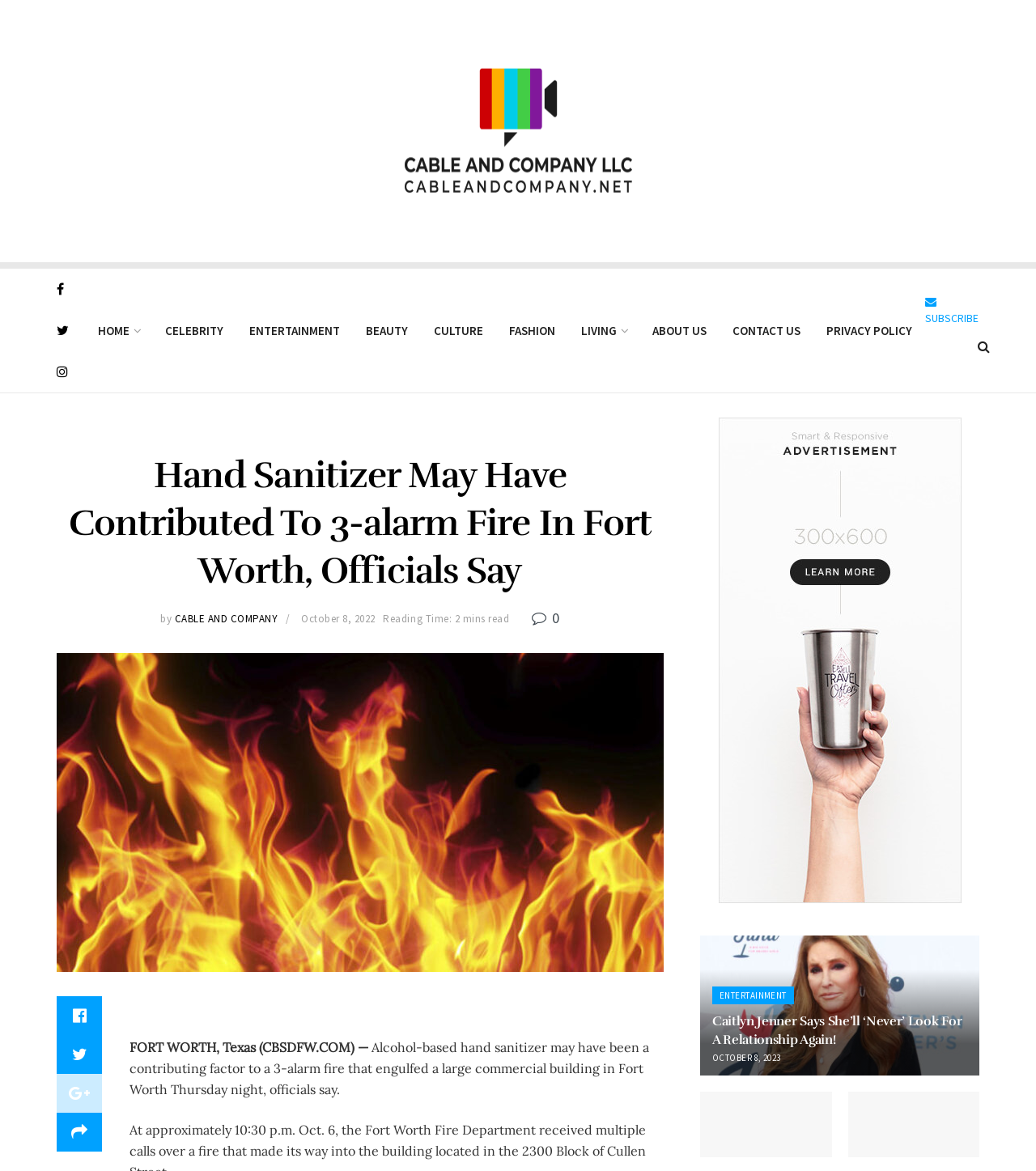Find the bounding box coordinates of the clickable region needed to perform the following instruction: "Learn about the company". The coordinates should be provided as four float numbers between 0 and 1, i.e., [left, top, right, bottom].

None